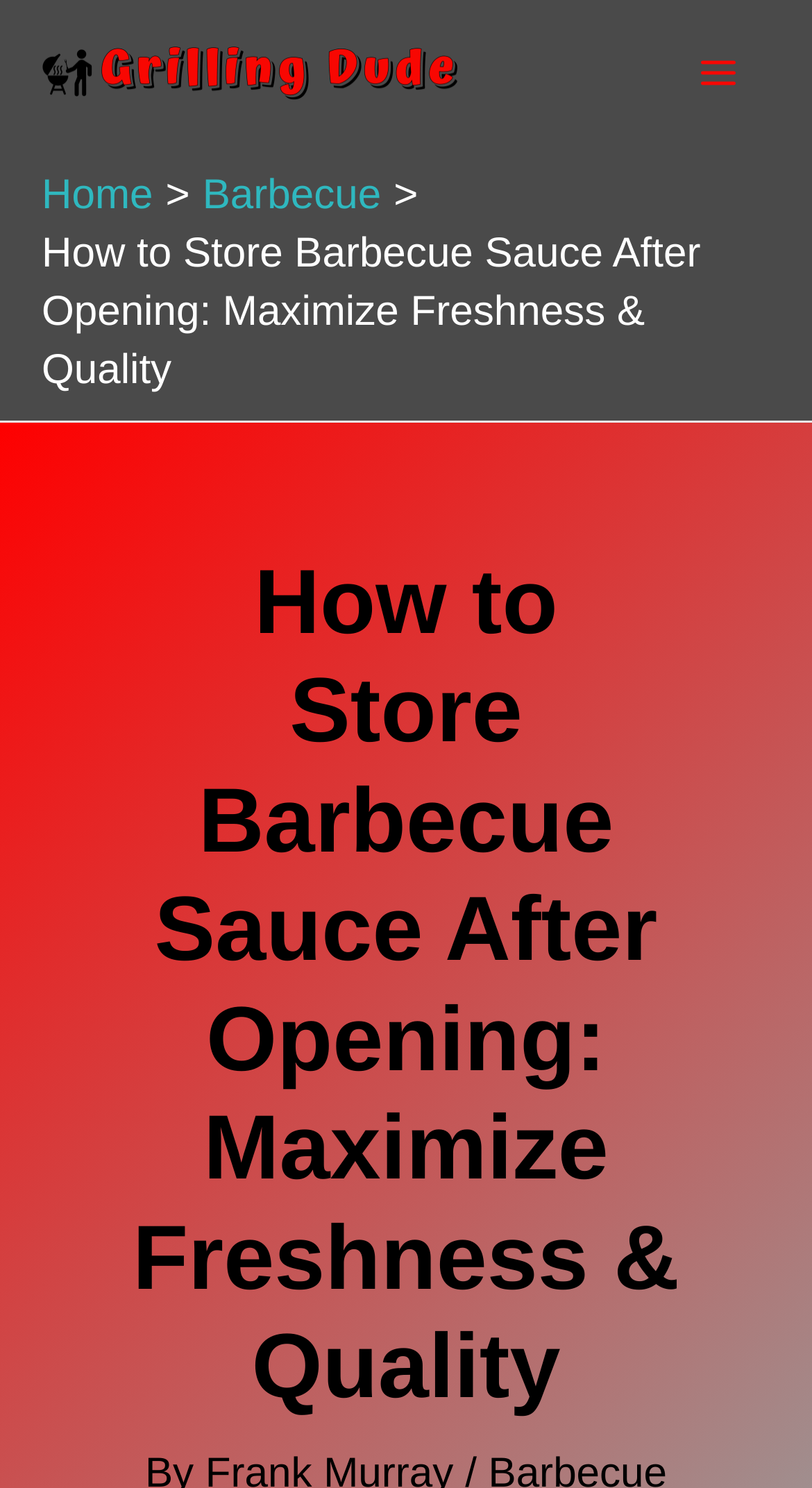Answer the following query with a single word or phrase:
What is the topic of the current webpage?

Storing Barbecue Sauce